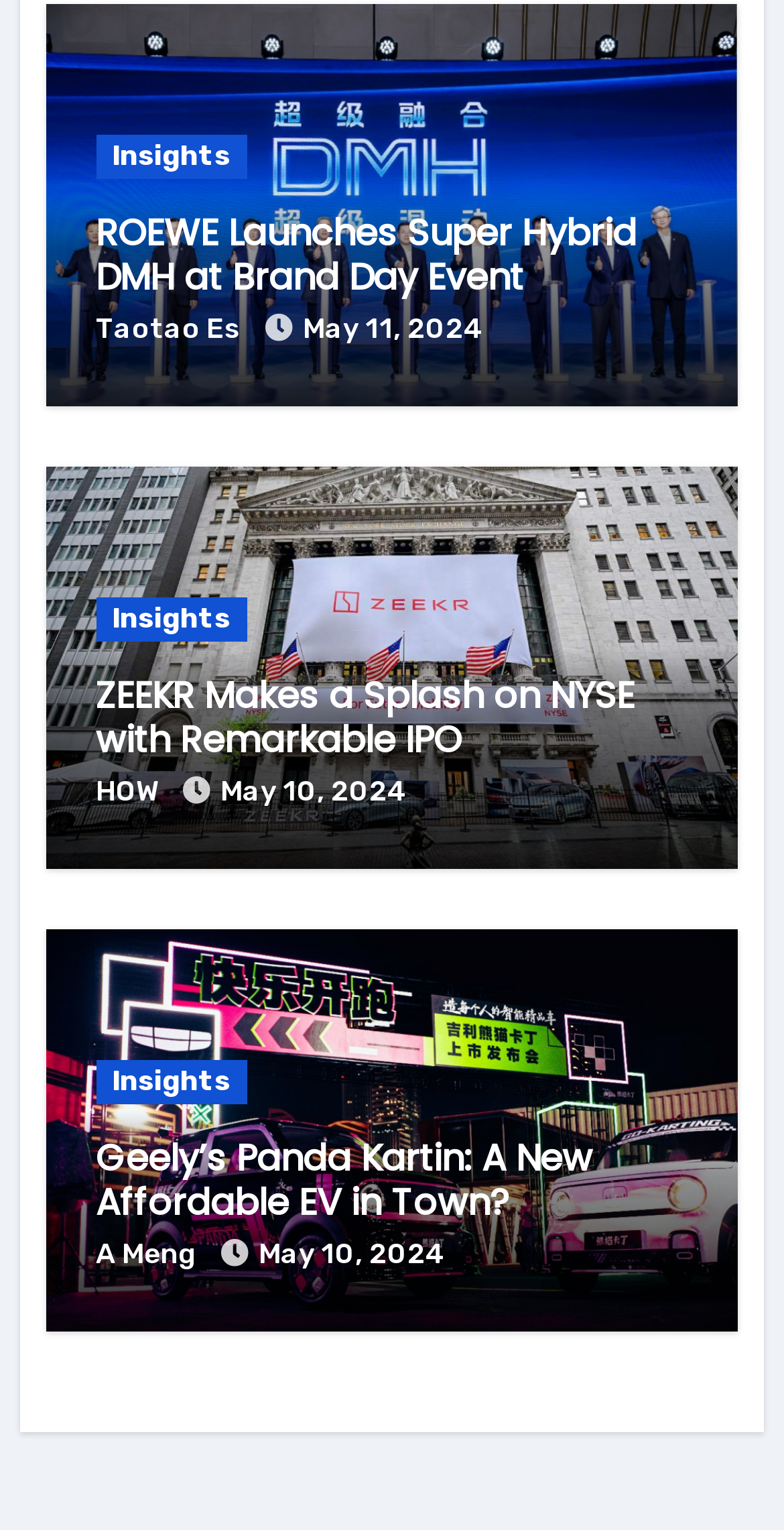Please find the bounding box coordinates of the element's region to be clicked to carry out this instruction: "Explore the 'Geely’s Panda Kartin: A New Affordable EV in Town?' article".

[0.122, 0.741, 0.756, 0.802]